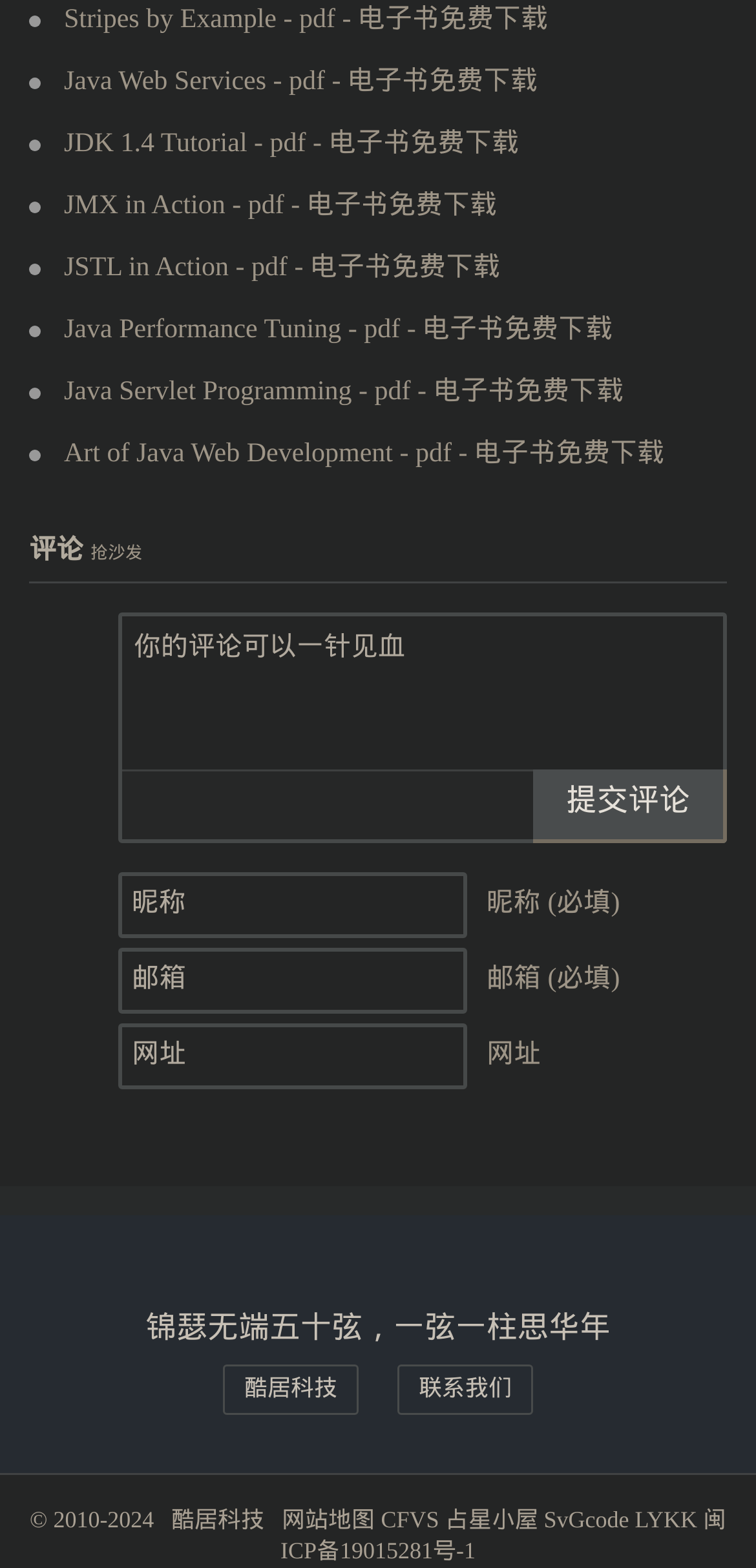Find the bounding box coordinates of the element to click in order to complete this instruction: "Check the website map". The bounding box coordinates must be four float numbers between 0 and 1, denoted as [left, top, right, bottom].

[0.373, 0.961, 0.496, 0.978]